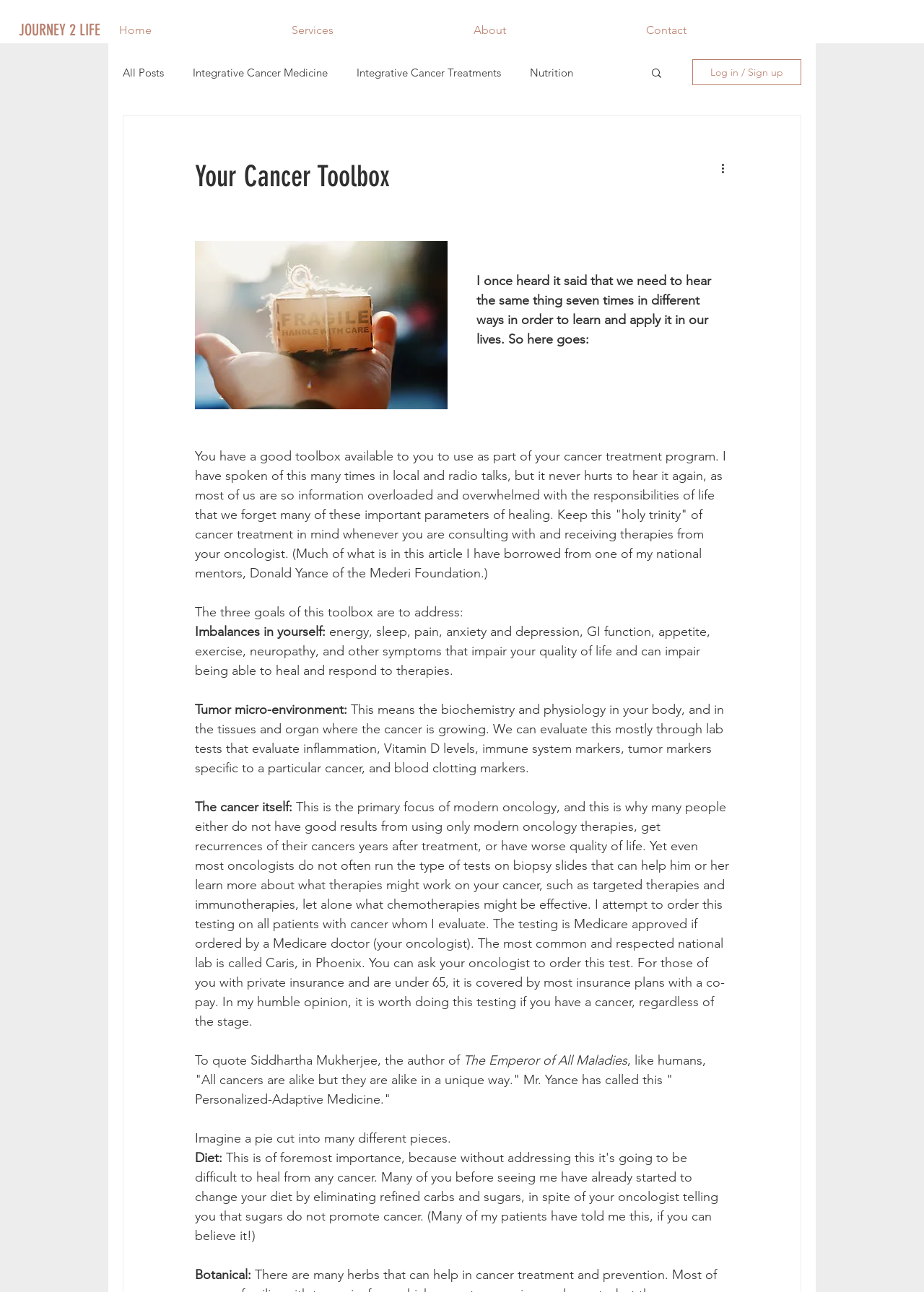How many navigation links are there?
Please elaborate on the answer to the question with detailed information.

I counted the number of link elements under the navigation element with the text 'blog' and found 6 links: 'All Posts', 'Integrative Cancer Medicine', 'Integrative Cancer Treatments', 'Nutrition', 'Lifestyle', and 'Search'.